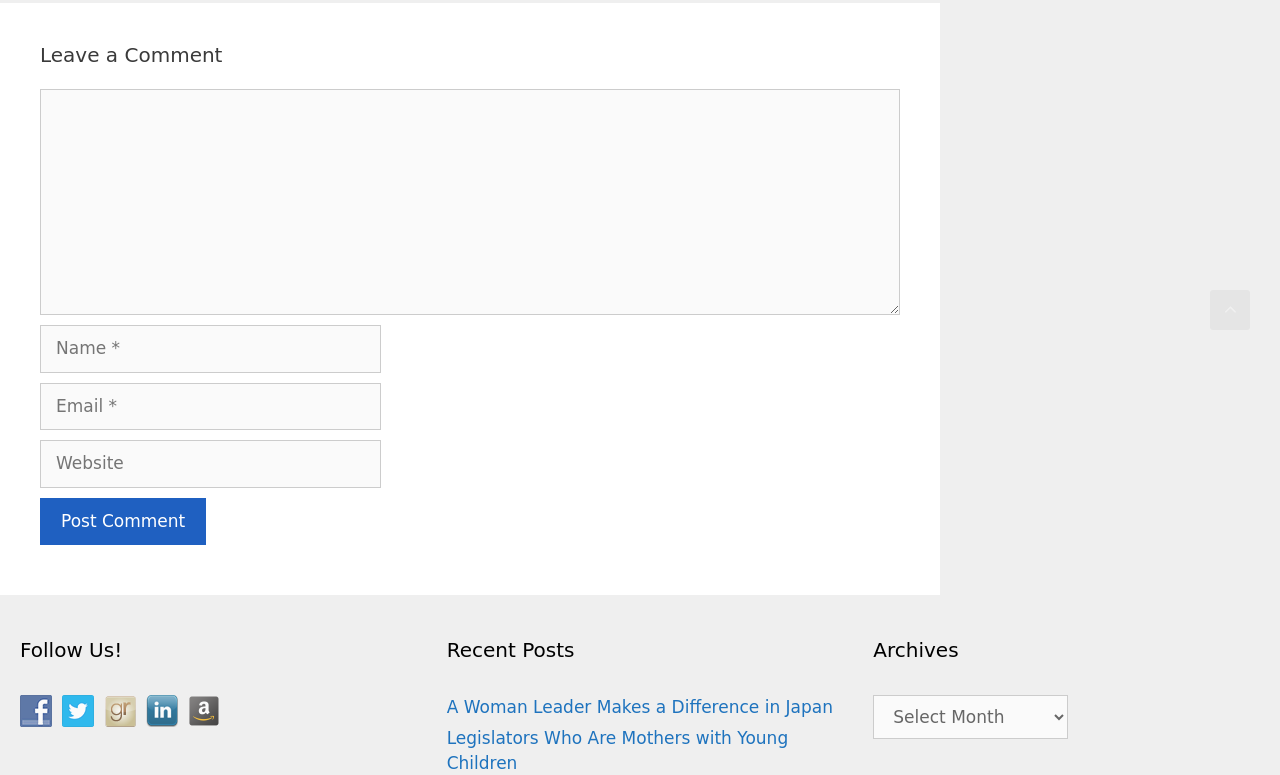Determine the bounding box coordinates of the section to be clicked to follow the instruction: "Read the next post about Football Association Claims". The coordinates should be given as four float numbers between 0 and 1, formatted as [left, top, right, bottom].

None